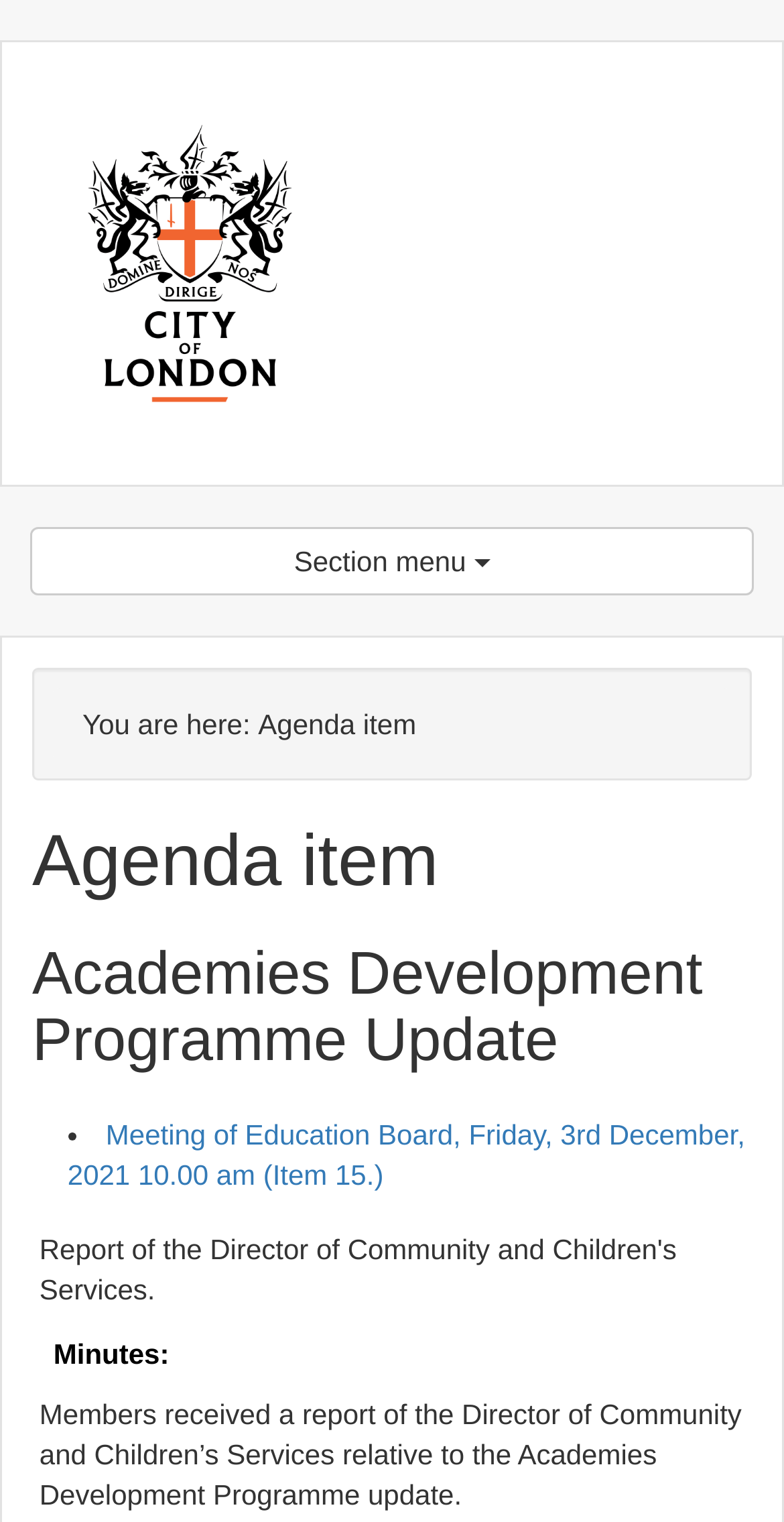Please examine the image and answer the question with a detailed explanation:
What is the item number of the meeting?

I found the answer by looking at the link text 'Meeting of Education Board, Friday, 3rd December, 2021 10.00 am (Item 15.)' which is located below the heading 'Academies Development Programme Update'.